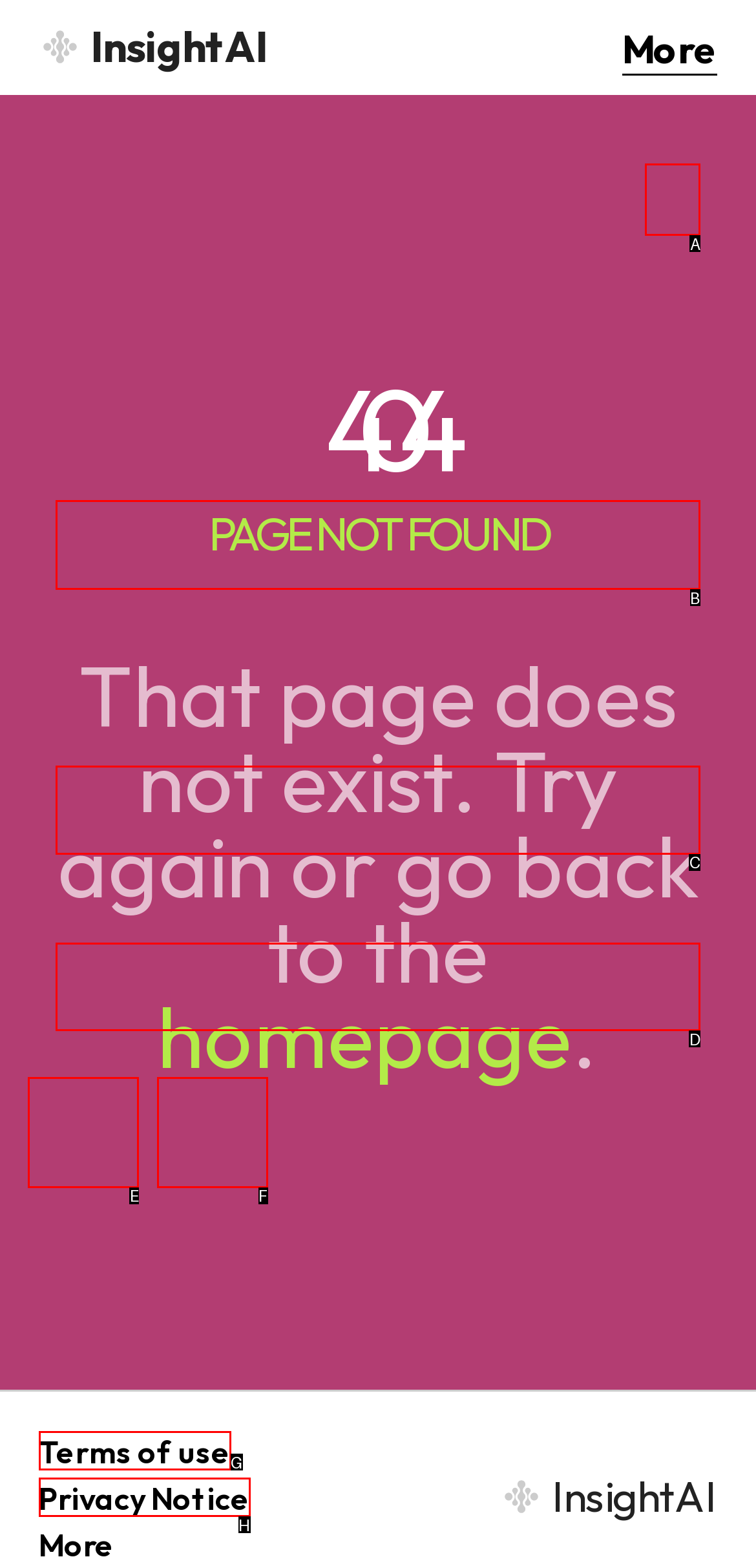Determine the appropriate lettered choice for the task: read biography. Reply with the correct letter.

B